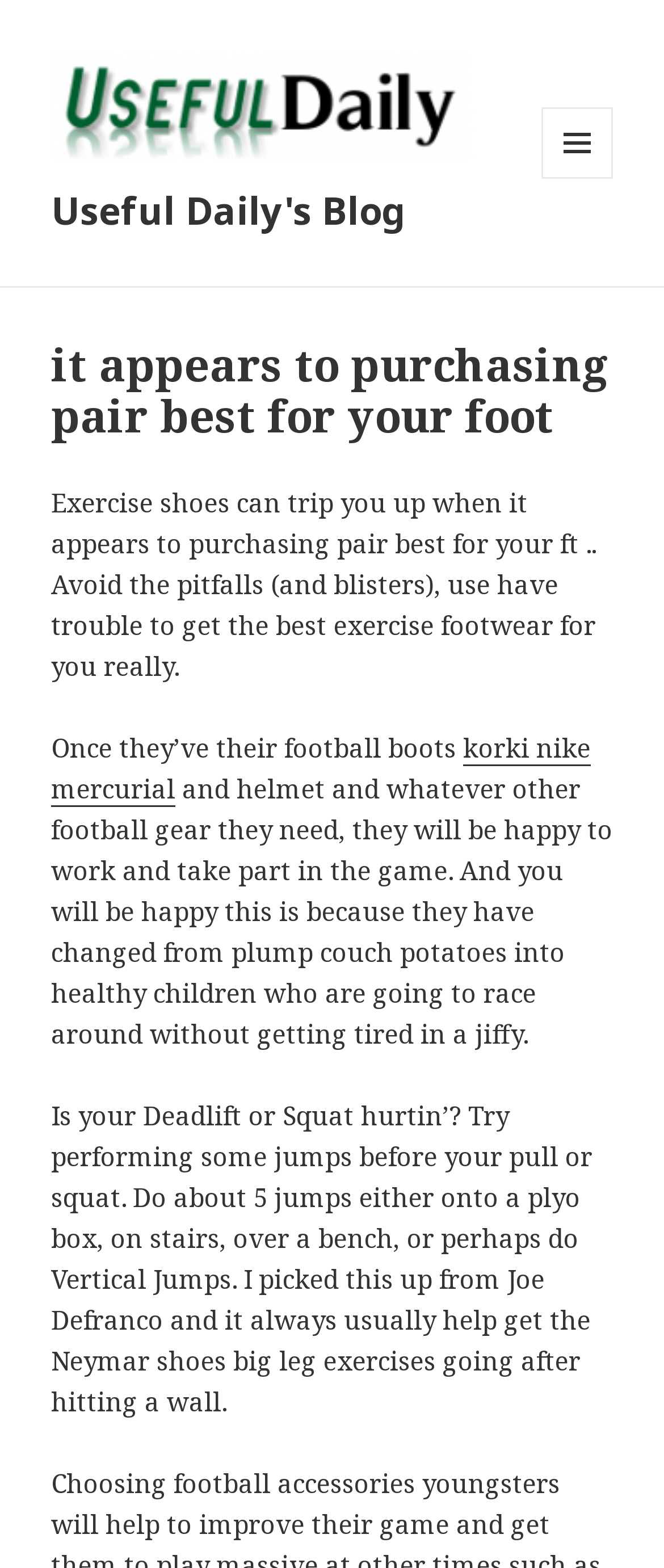What is the topic of the blog post?
Can you give a detailed and elaborate answer to the question?

Based on the content of the webpage, specifically the heading 'it appears to purchasing pair best for your foot' and the text 'Exercise shoes can trip you up when it appears to purchasing pair best for your ft..', it can be inferred that the topic of the blog post is about exercise shoes.